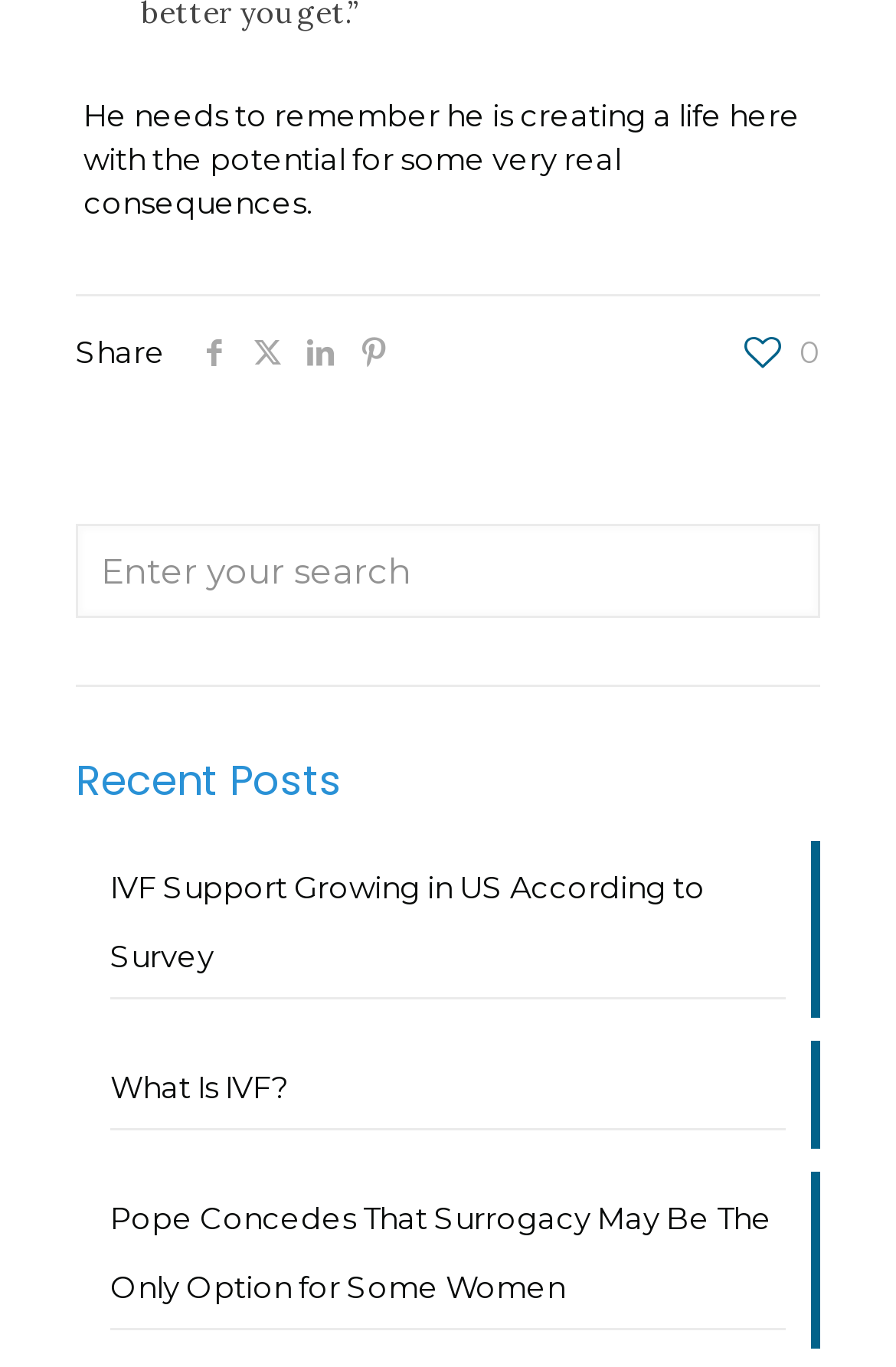Please find the bounding box coordinates of the section that needs to be clicked to achieve this instruction: "Search for a topic".

[0.085, 0.383, 0.915, 0.451]